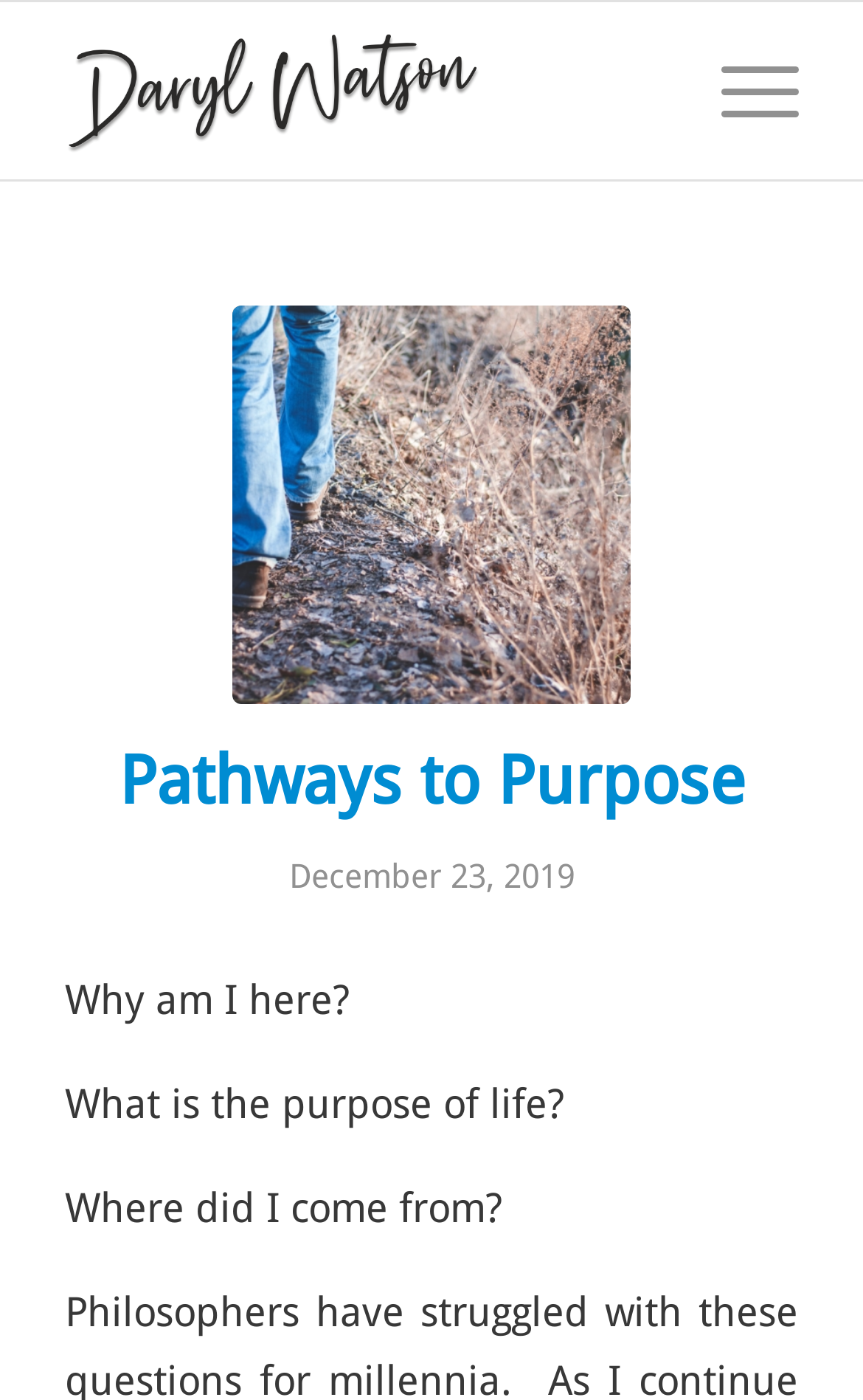How many images are on the webpage?
Refer to the image and provide a one-word or short phrase answer.

2